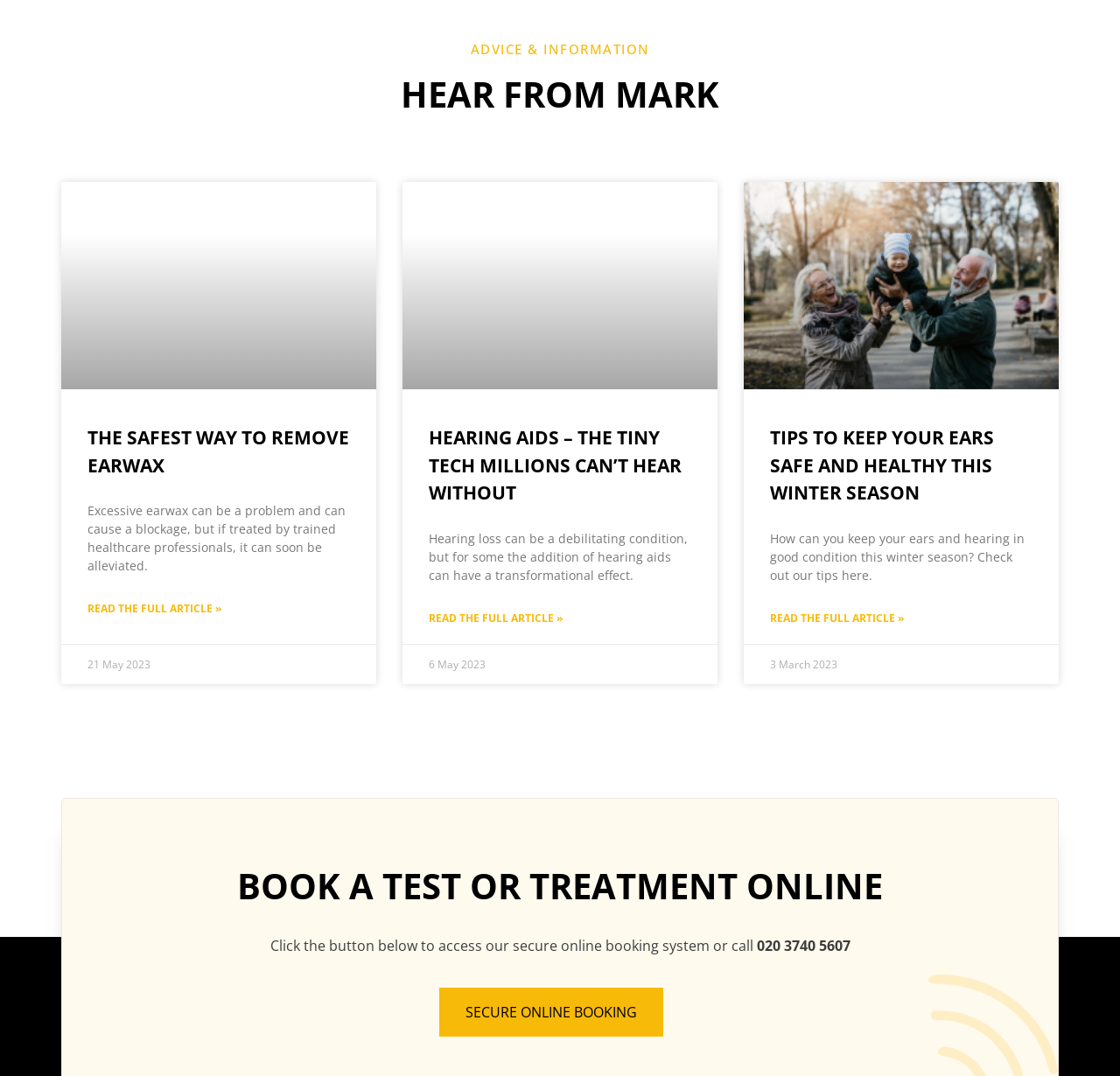For the given element description Read the full article », determine the bounding box coordinates of the UI element. The coordinates should follow the format (top-left x, top-left y, bottom-right x, bottom-right y) and be within the range of 0 to 1.

[0.688, 0.567, 0.807, 0.582]